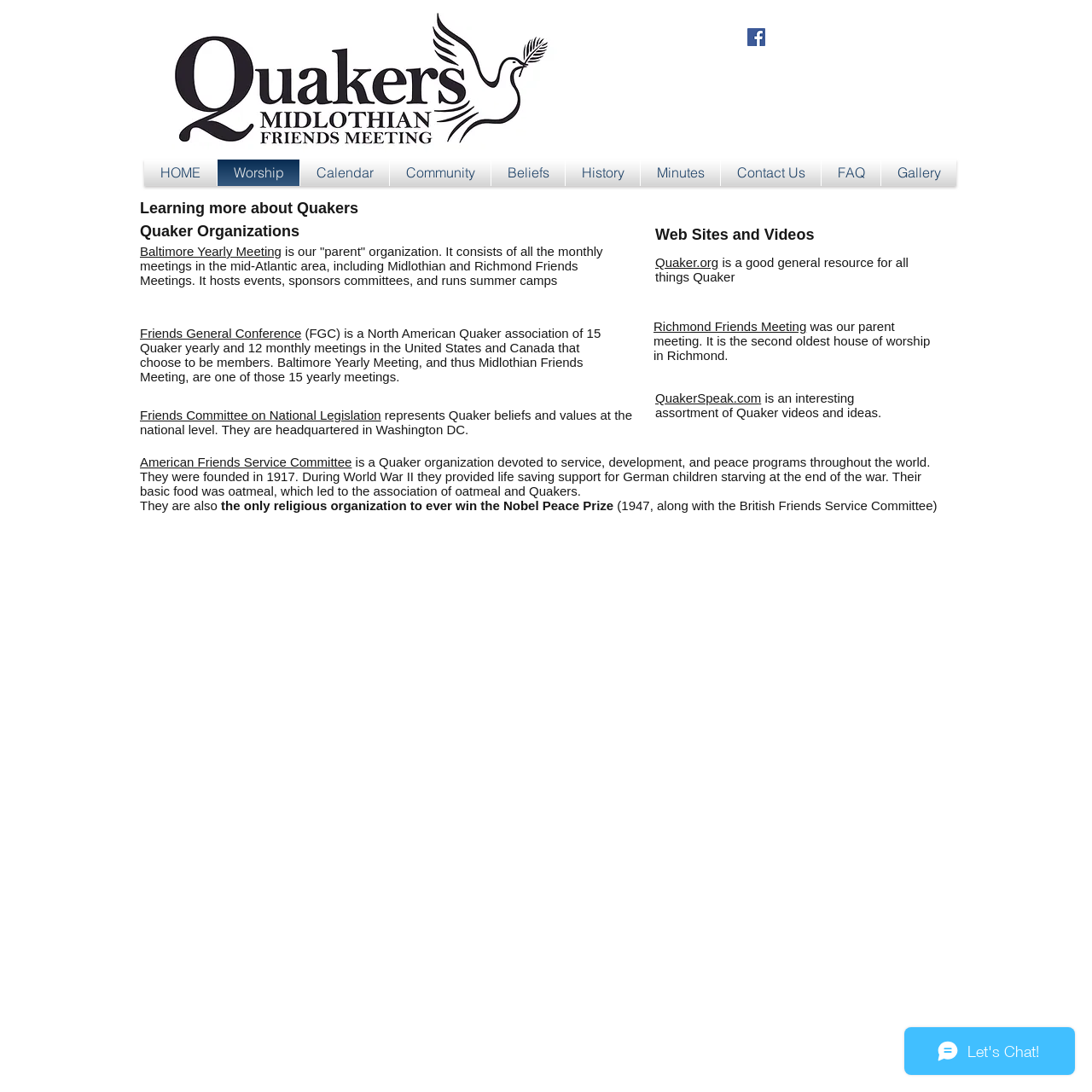What is the name of the website that is a good general resource for all things Quaker?
Look at the image and answer with only one word or phrase.

Quaker.org